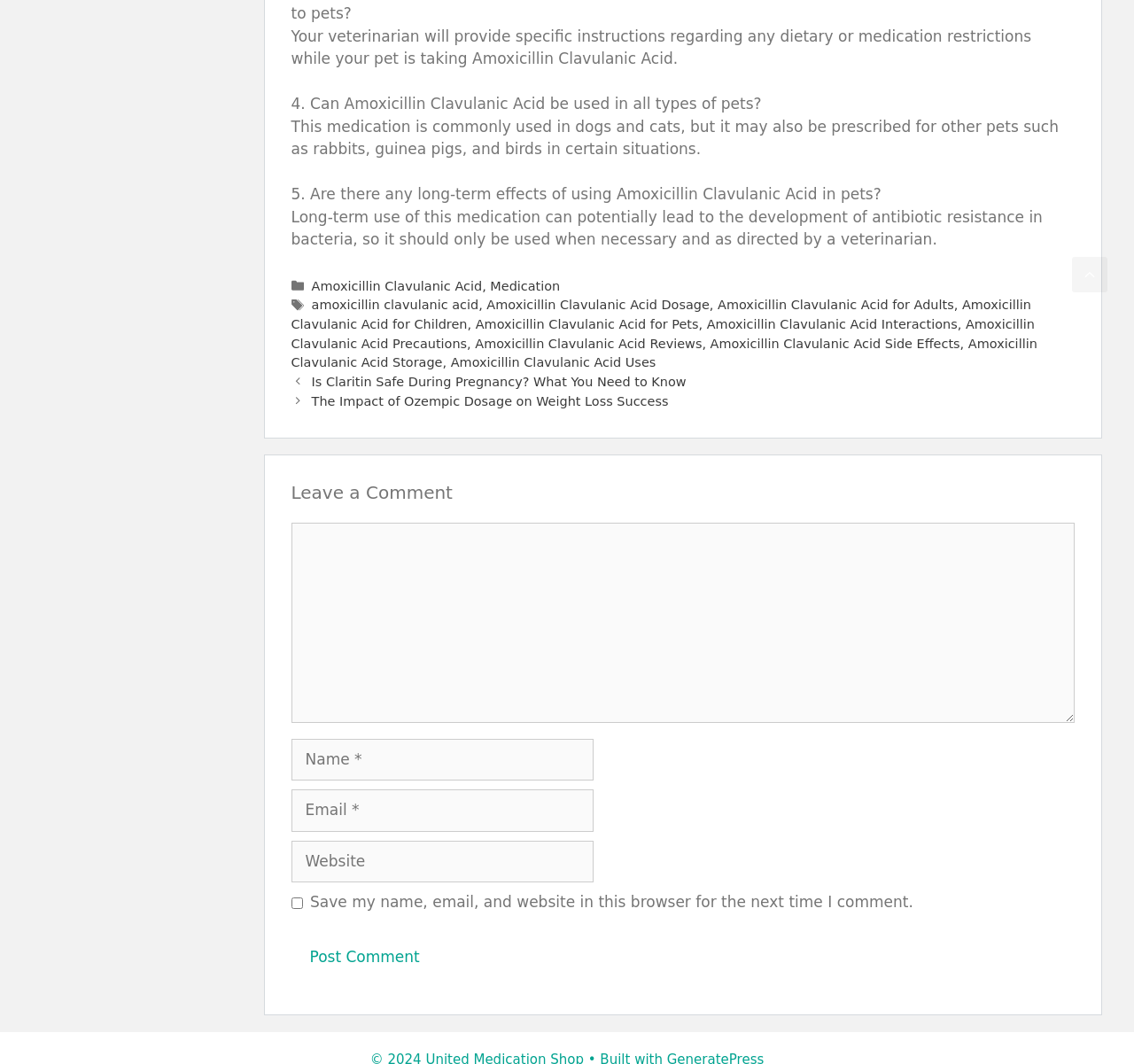How many links are there in the footer section?
Please provide a single word or phrase answer based on the image.

11